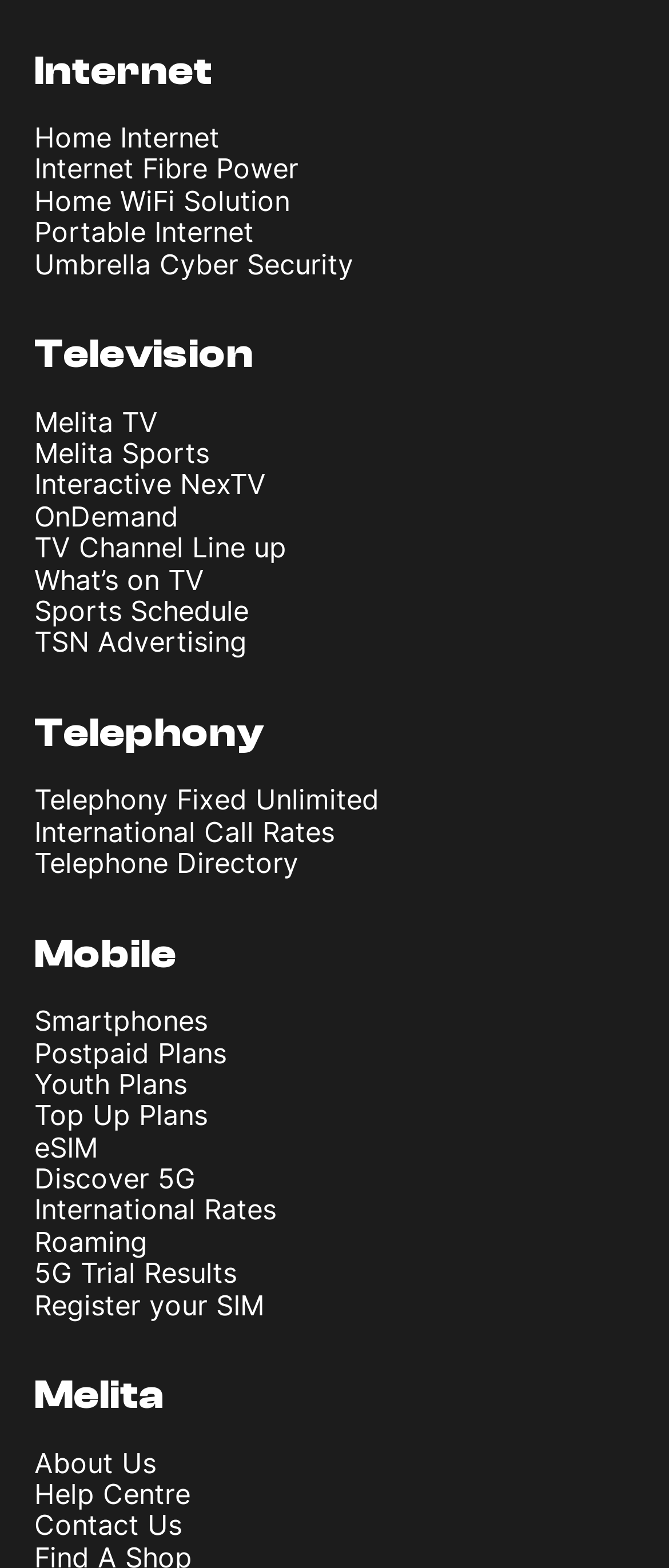Can you provide the bounding box coordinates for the element that should be clicked to implement the instruction: "Learn about Umbrella Cyber Security"?

[0.051, 0.157, 0.528, 0.18]